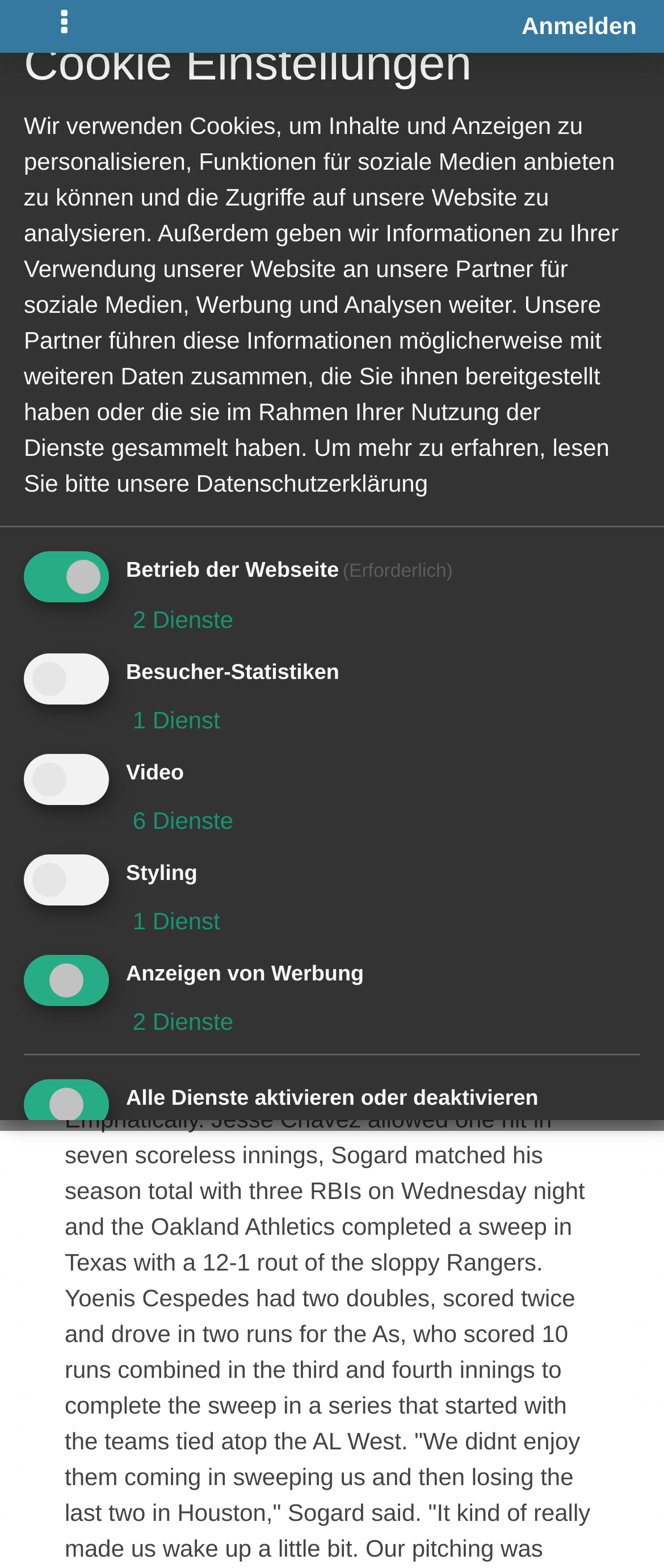Please find the bounding box coordinates of the element that must be clicked to perform the given instruction: "Toggle navigation". The coordinates should be four float numbers from 0 to 1, i.e., [left, top, right, bottom].

[0.041, 0.0, 0.154, 0.033]